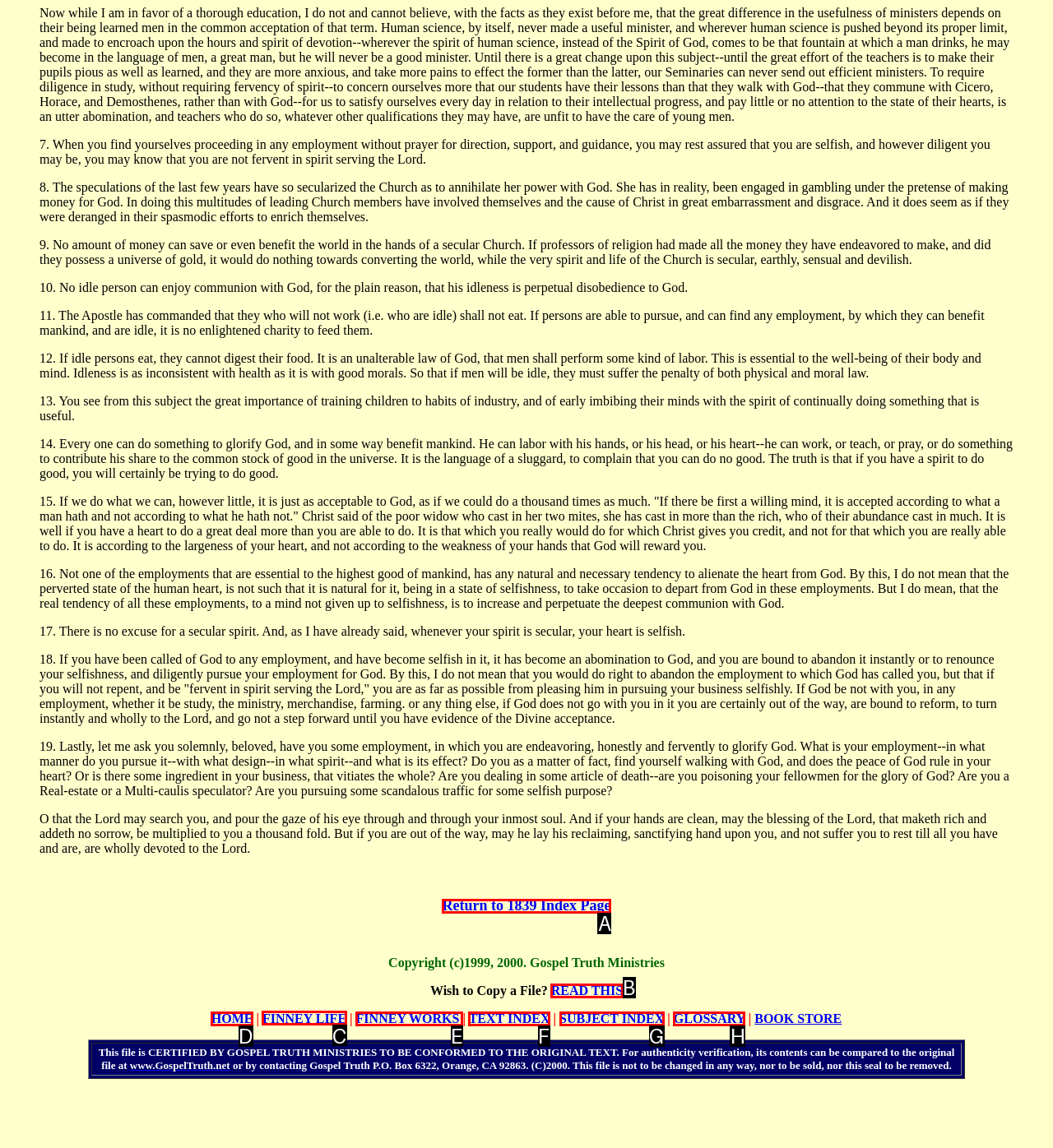Point out the UI element to be clicked for this instruction: Visit the FINNEY LIFE page. Provide the answer as the letter of the chosen element.

C